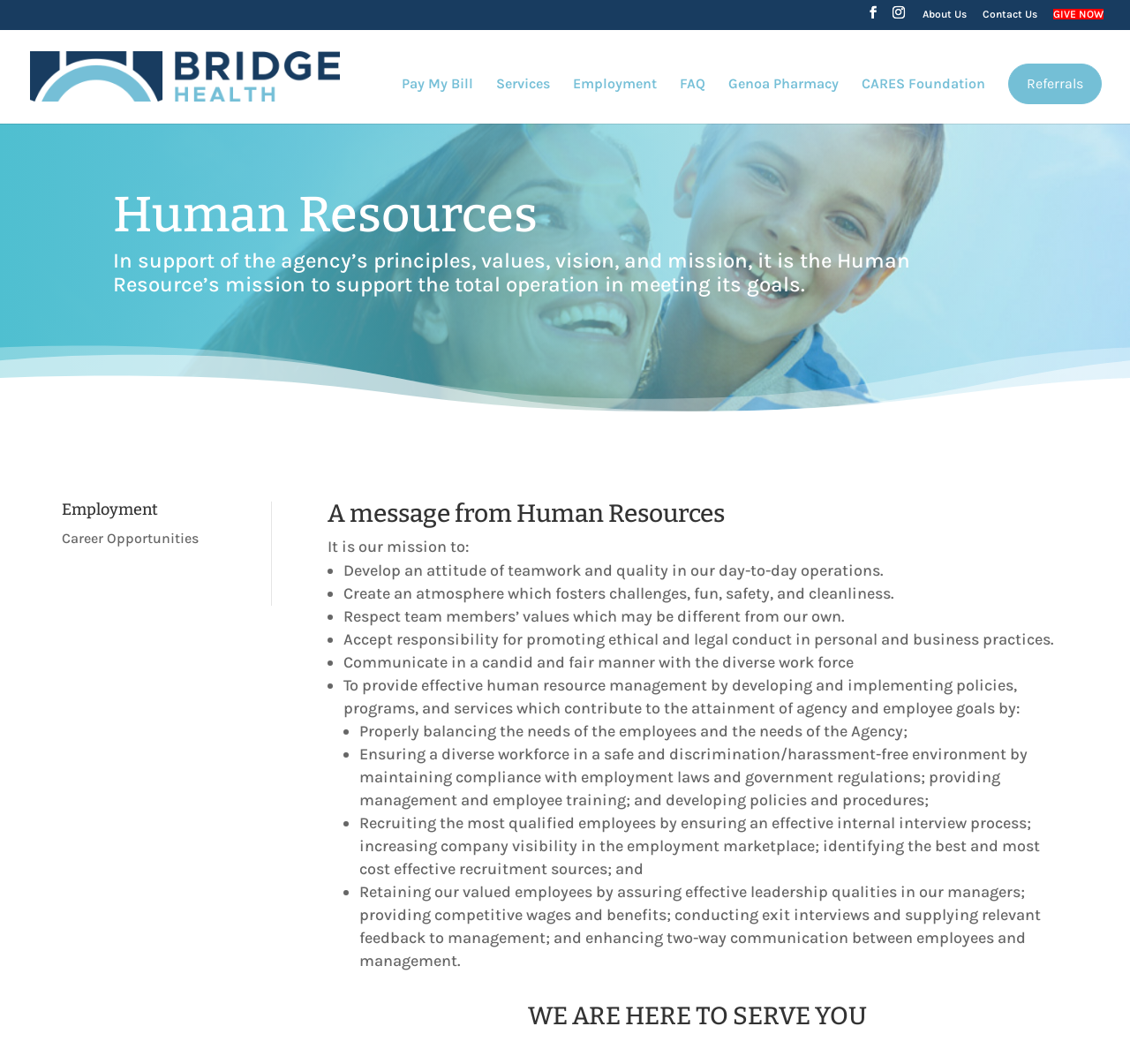What is the goal of the Human Resource department in terms of employee retention?
Can you provide an in-depth and detailed response to the question?

The goal of the Human Resource department in terms of employee retention is to retain valued employees by assuring effective leadership qualities in managers, providing competitive wages and benefits, conducting exit interviews, and enhancing two-way communication between employees and management, as stated in the bullet points under the 'A message from Human Resources' heading.